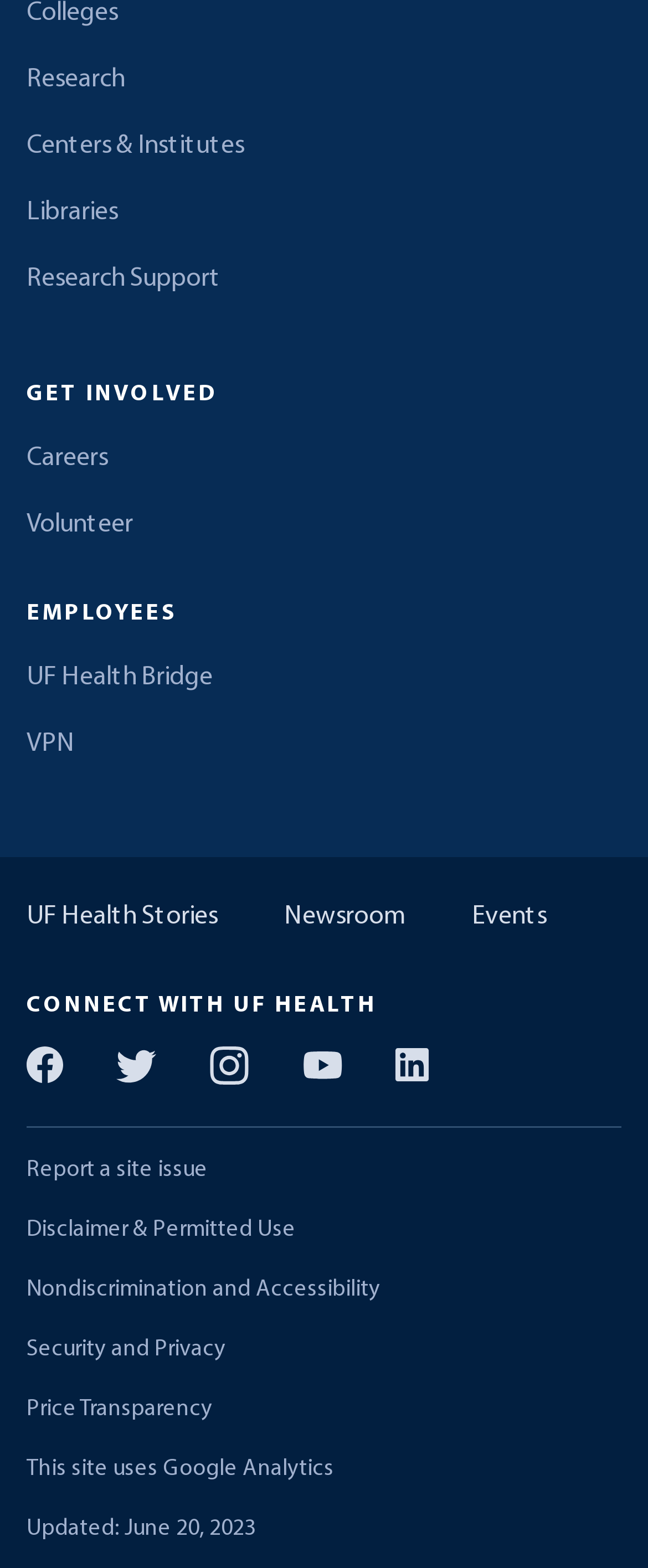Identify the coordinates of the bounding box for the element that must be clicked to accomplish the instruction: "Visit UF Health Stories".

[0.041, 0.572, 0.336, 0.598]